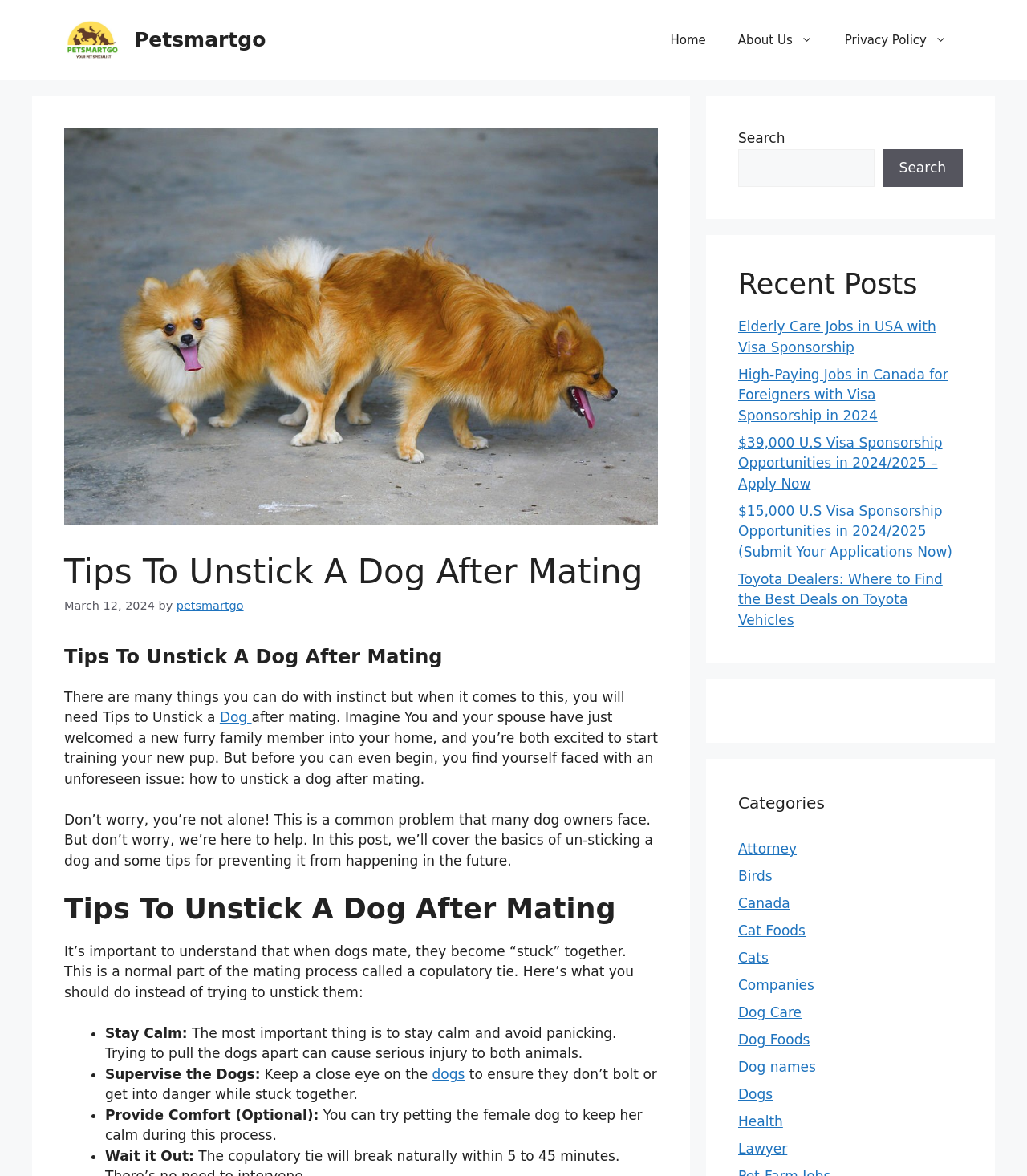What type of content is listed under 'Recent Posts'?
Carefully examine the image and provide a detailed answer to the question.

The 'Recent Posts' section lists links to other articles or blog posts on the website, which are likely to be related to pets, animals, or other topics covered by the website.